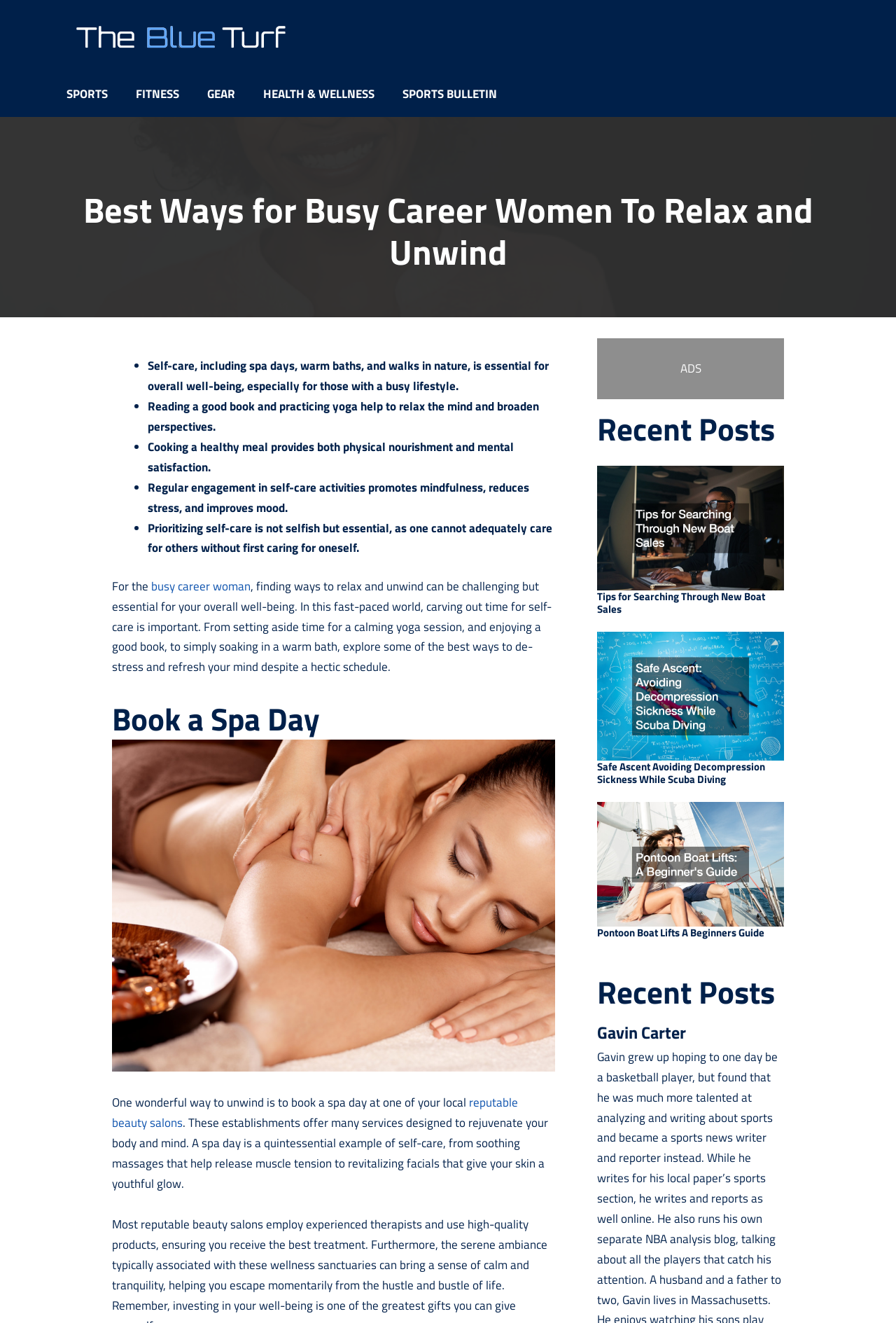Provide a one-word or short-phrase answer to the question:
What is the theme of the 'Recent Posts' section?

Sports and fitness